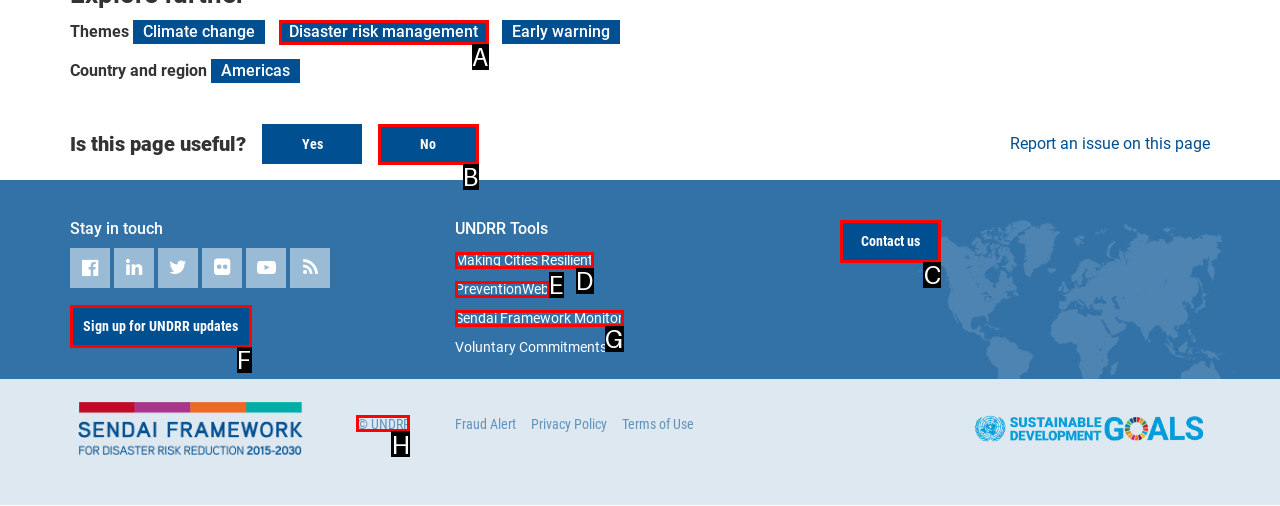Select the letter of the element you need to click to complete this task: Contact us
Answer using the letter from the specified choices.

C